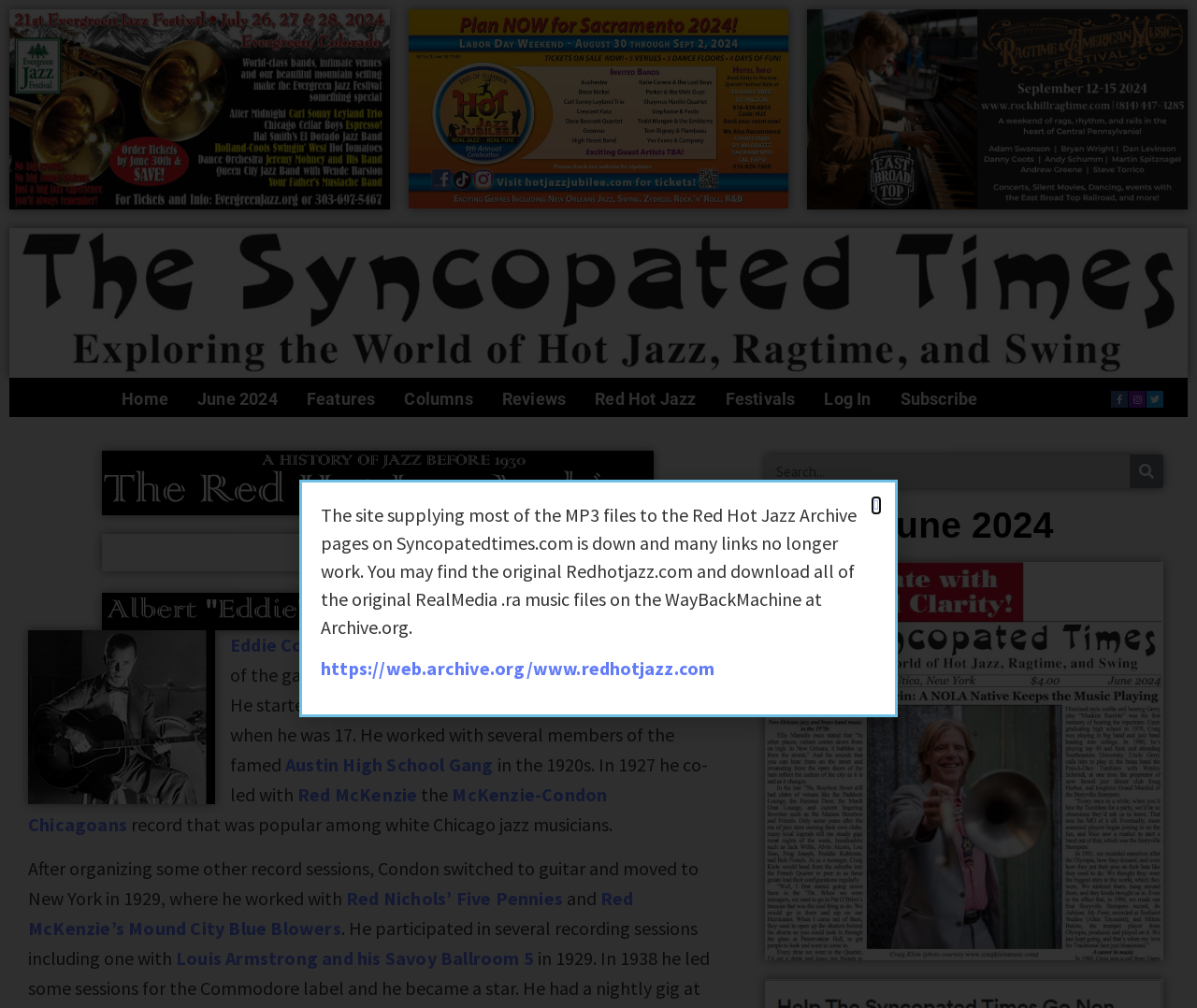Based on the element description "Red Hot Jazz", predict the bounding box coordinates of the UI element.

[0.488, 0.38, 0.59, 0.413]